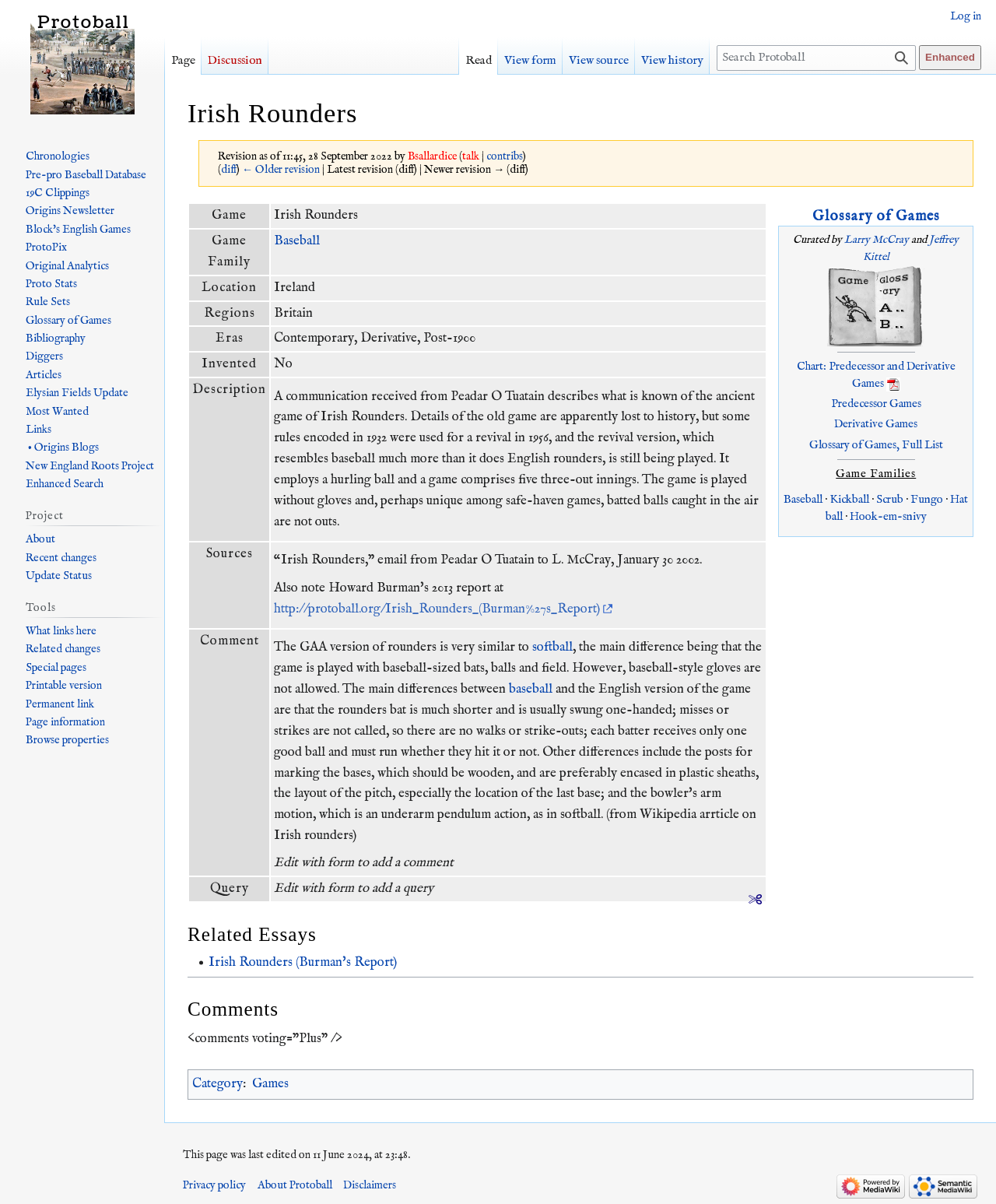Could you indicate the bounding box coordinates of the region to click in order to complete this instruction: "Click on the link to view the glossary of games".

[0.815, 0.172, 0.944, 0.188]